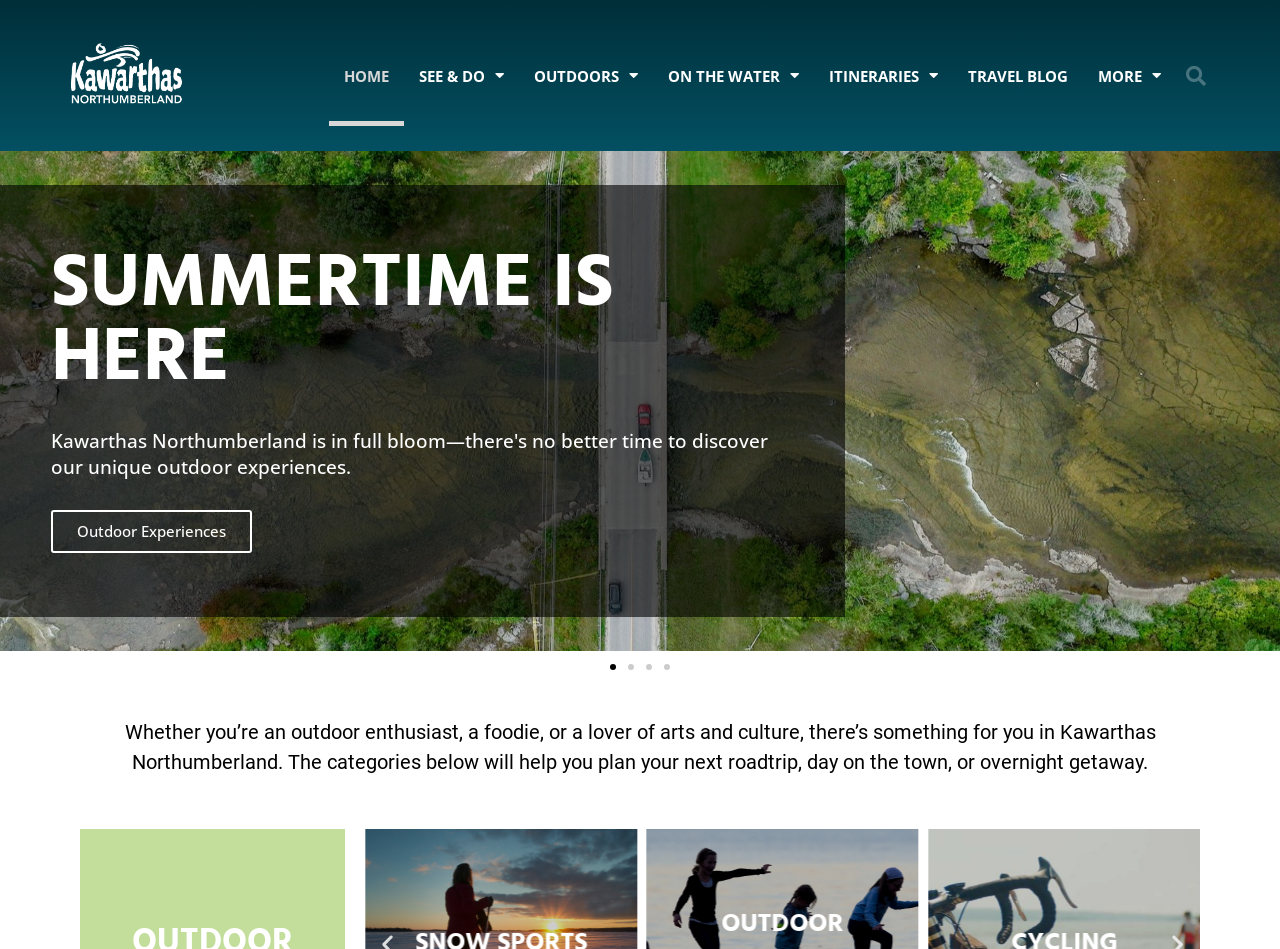Provide the bounding box coordinates of the UI element that matches the description: "Travel Blog".

[0.744, 0.027, 0.846, 0.132]